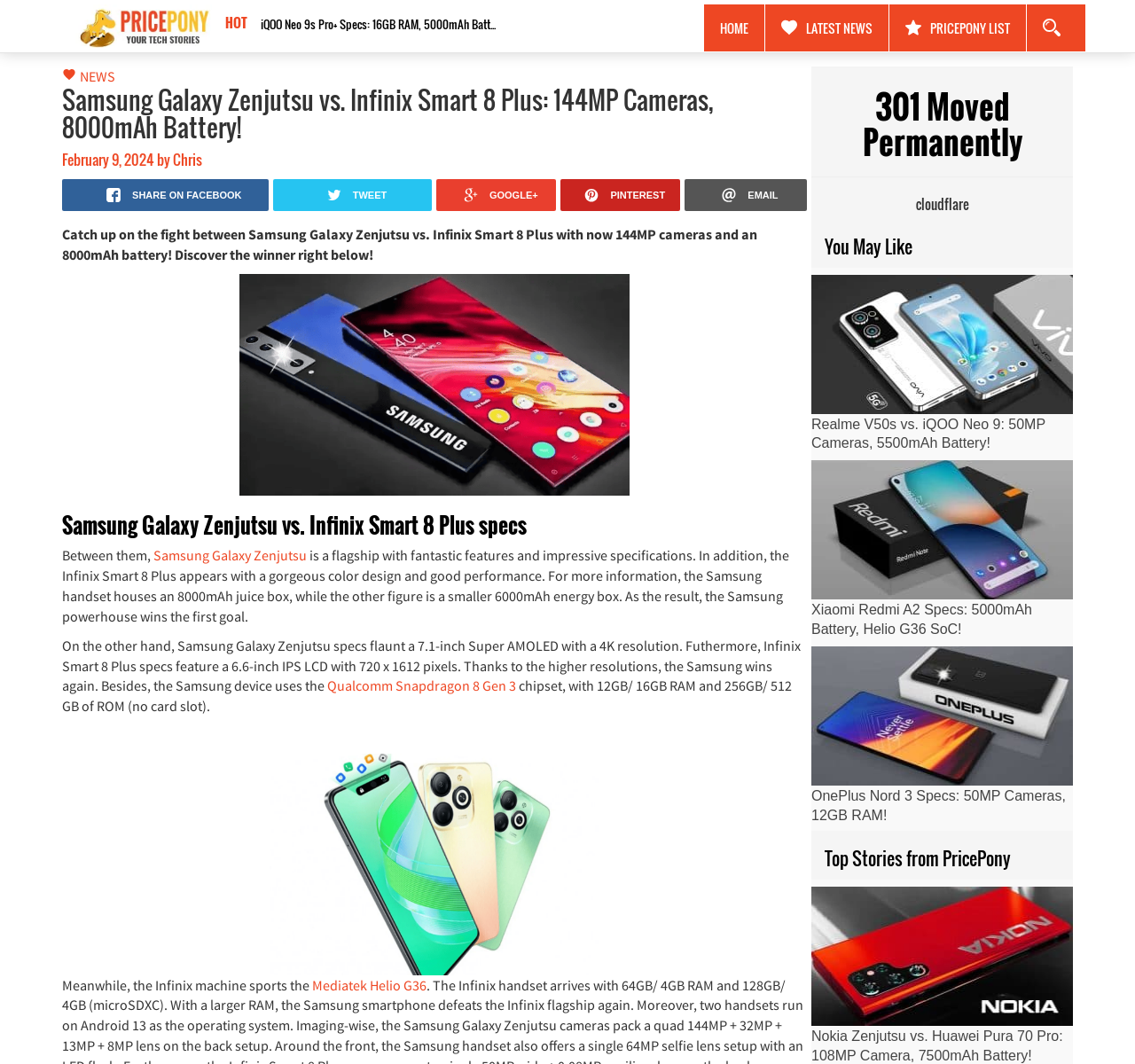How many social media sharing options are available?
Based on the image, give a one-word or short phrase answer.

5